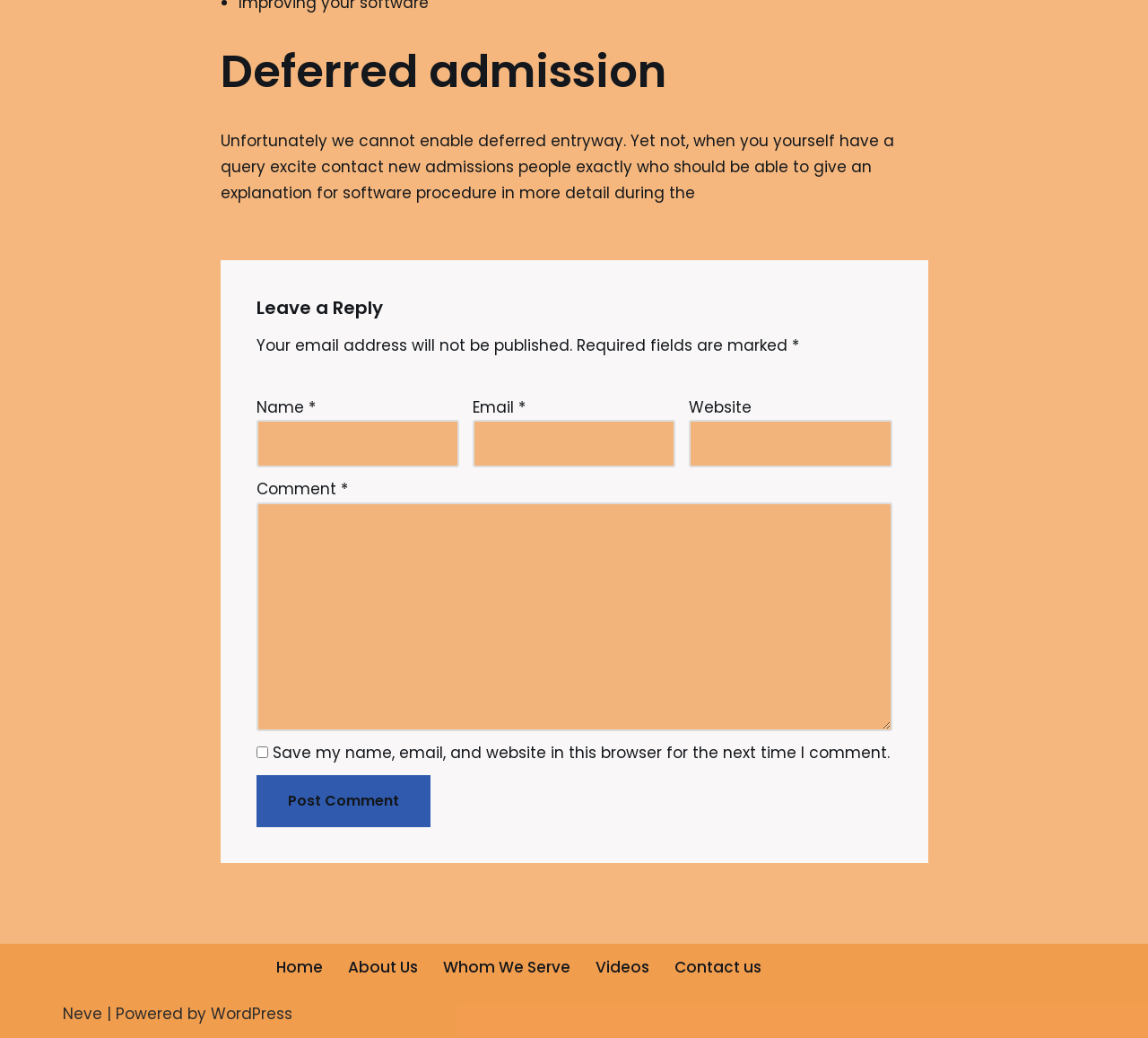Locate the bounding box coordinates of the element's region that should be clicked to carry out the following instruction: "Contact us". The coordinates need to be four float numbers between 0 and 1, i.e., [left, top, right, bottom].

[0.588, 0.919, 0.663, 0.944]